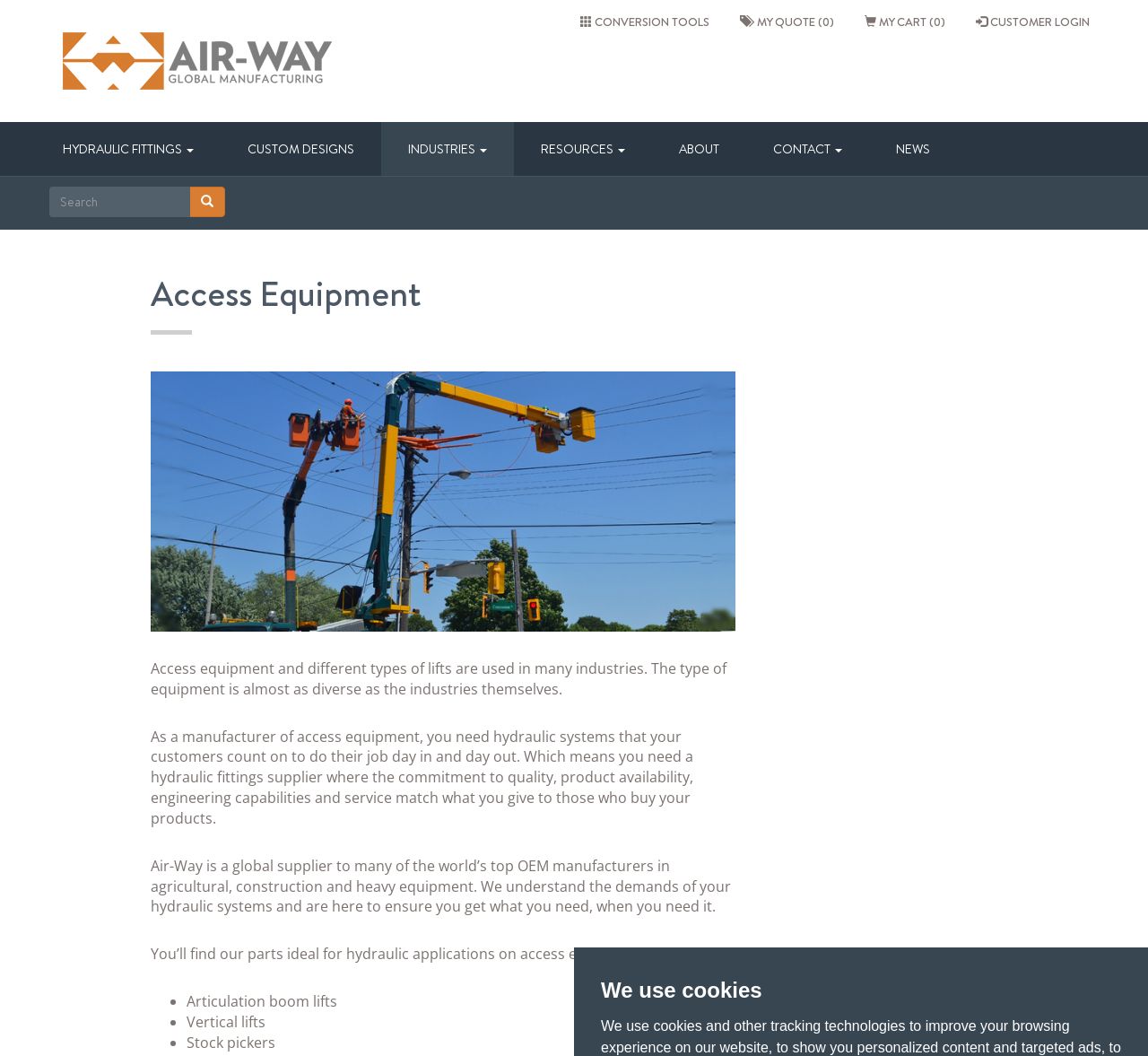Could you indicate the bounding box coordinates of the region to click in order to complete this instruction: "Go to hydraulic fittings page".

[0.031, 0.116, 0.192, 0.167]